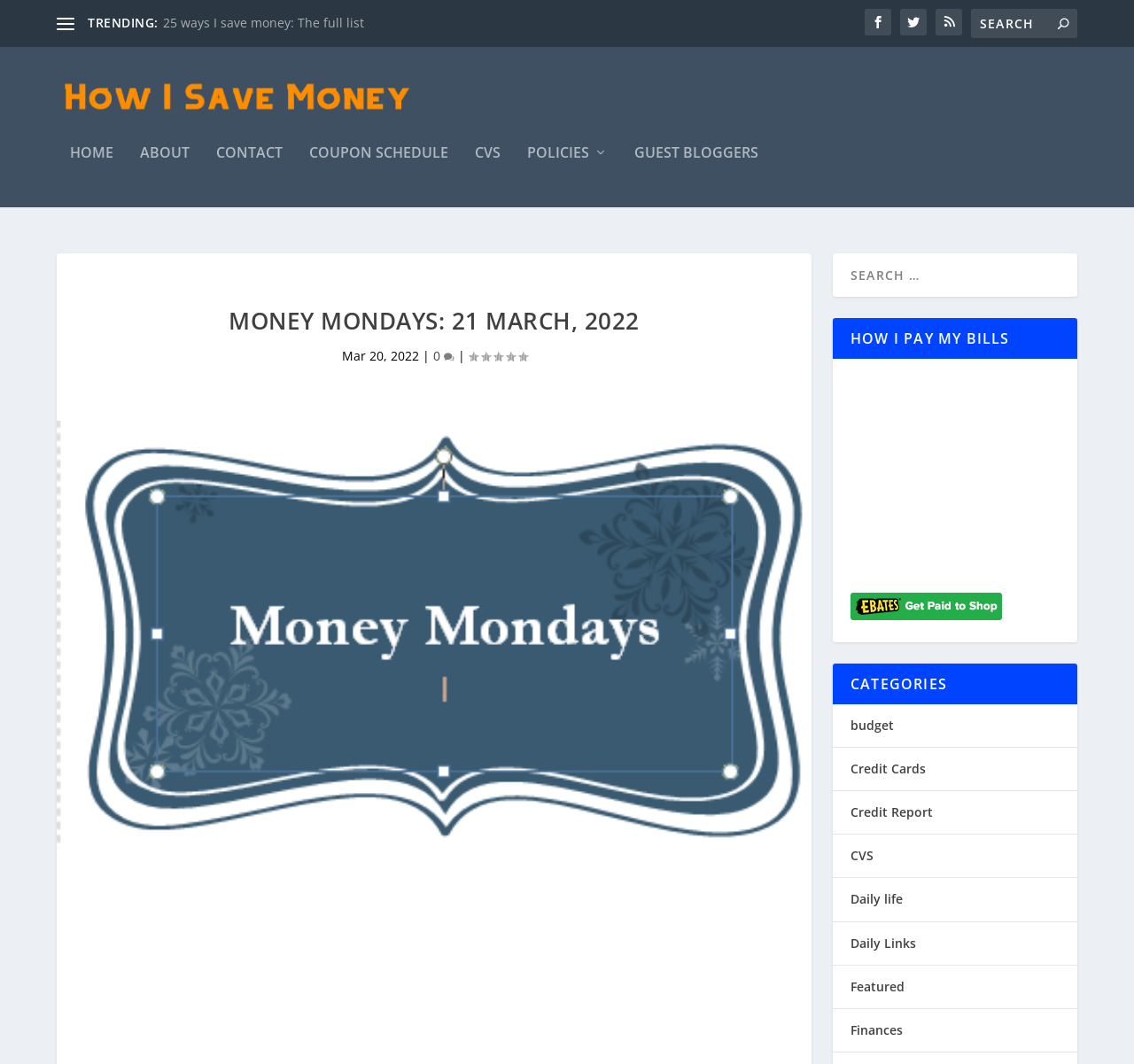From the webpage screenshot, predict the bounding box of the UI element that matches this description: "alt="Ebates Coupons and Cash Back"".

[0.75, 0.571, 0.884, 0.587]